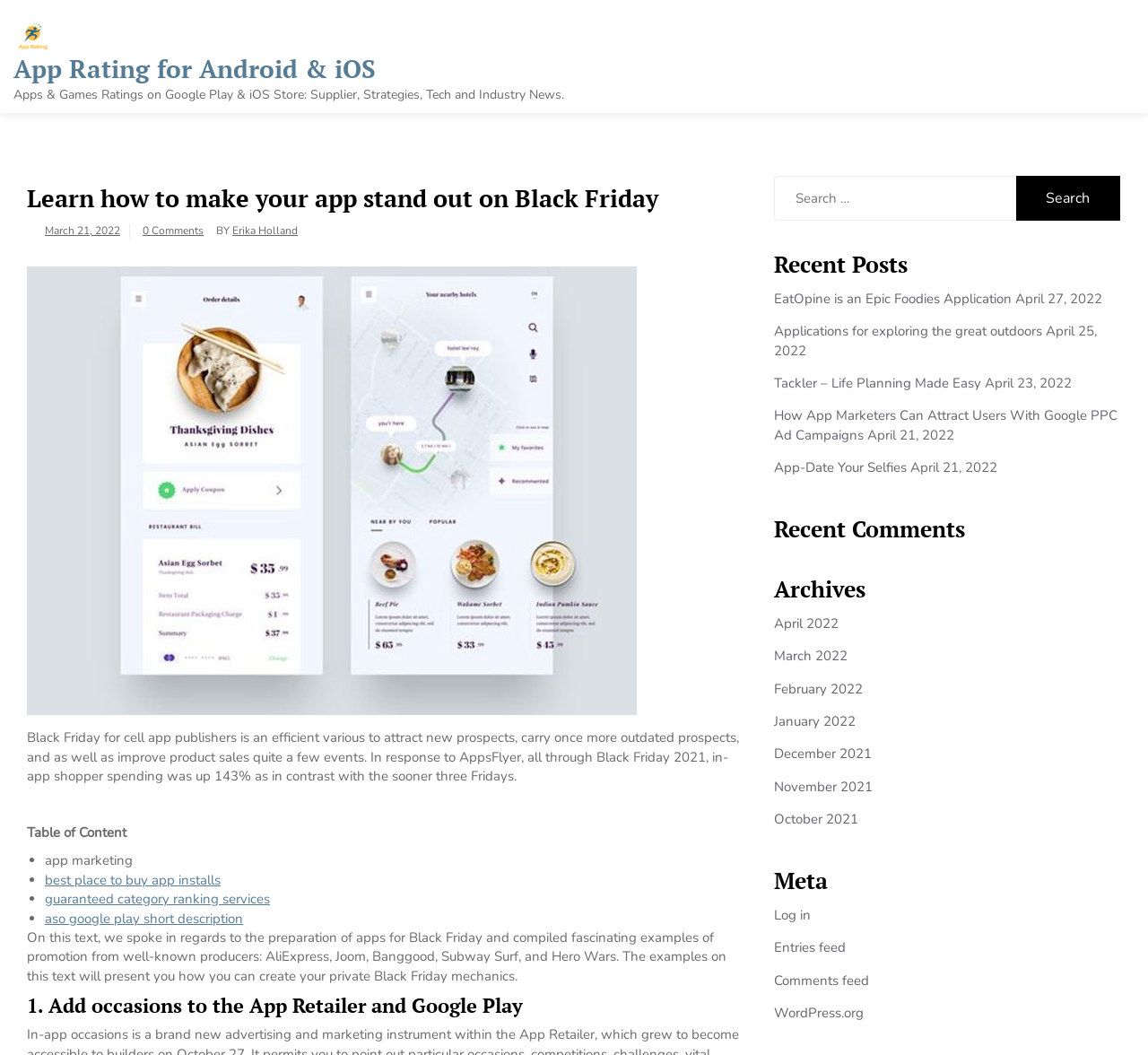Locate the bounding box coordinates of the clickable element to fulfill the following instruction: "Log in to the website". Provide the coordinates as four float numbers between 0 and 1 in the format [left, top, right, bottom].

[0.674, 0.859, 0.707, 0.876]